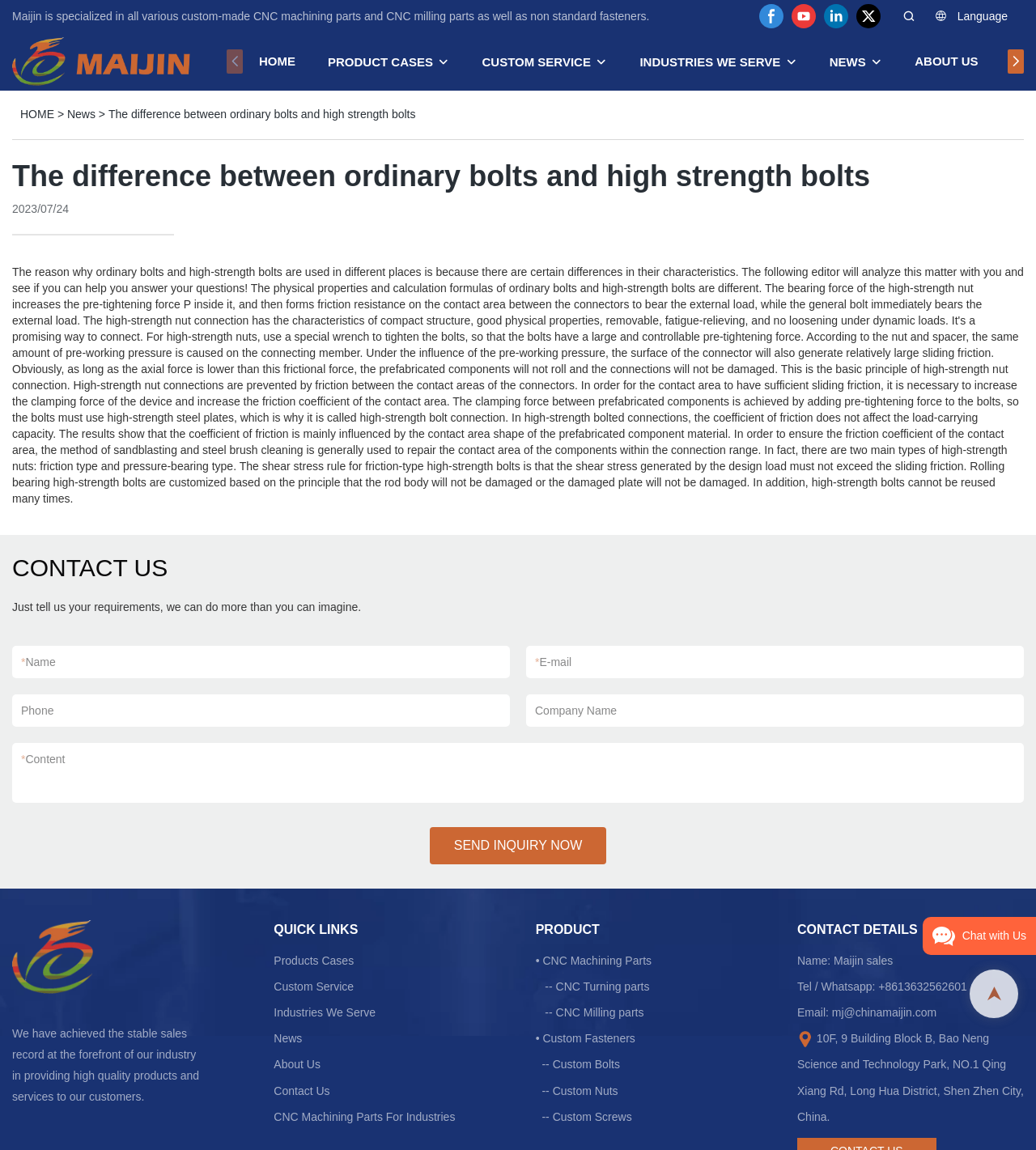Offer a comprehensive description of the webpage’s content and structure.

This webpage is about MaiJin Metal, a company that specializes in custom-made CNC machining parts and CNC milling parts, as well as non-standard fasteners. 

At the top of the page, there are four social media links: Facebook, YouTube, LinkedIn, and Twitter, aligned horizontally. Next to them is a language selection option. Below these elements, there is a logo of MaiJin Metal, which is also a link, and a navigation menu with links to HOME, PRODUCT CASES, CUSTOM SERVICE, INDUSTRIES WE SERVE, NEWS, and ABOUT US.

The main content of the page is an article titled "The difference between ordinary bolts and high strength bolts", which is also the title of the webpage. The article has a heading, a publication date, and the content itself. 

On the right side of the article, there is a contact form with fields for name, email, phone number, company name, and content, as well as a SEND INQUIRY NOW button.

Below the article, there is a section with a brief introduction to the company, followed by a QUICK LINKS section with links to various pages, including Products Cases, Custom Service, Industries We Serve, News, About Us, and Contact Us.

Next, there is a PRODUCT section with links to CNC Machining Parts, CNC Turning parts, CNC Milling parts, Custom Fasteners, Custom Bolts, Custom Nuts, and Custom Screws.

Finally, at the bottom of the page, there is a CONTACT DETAILS section with the company's name, phone number, email, and address. There is also a chat window with a "Chat with Us" button.